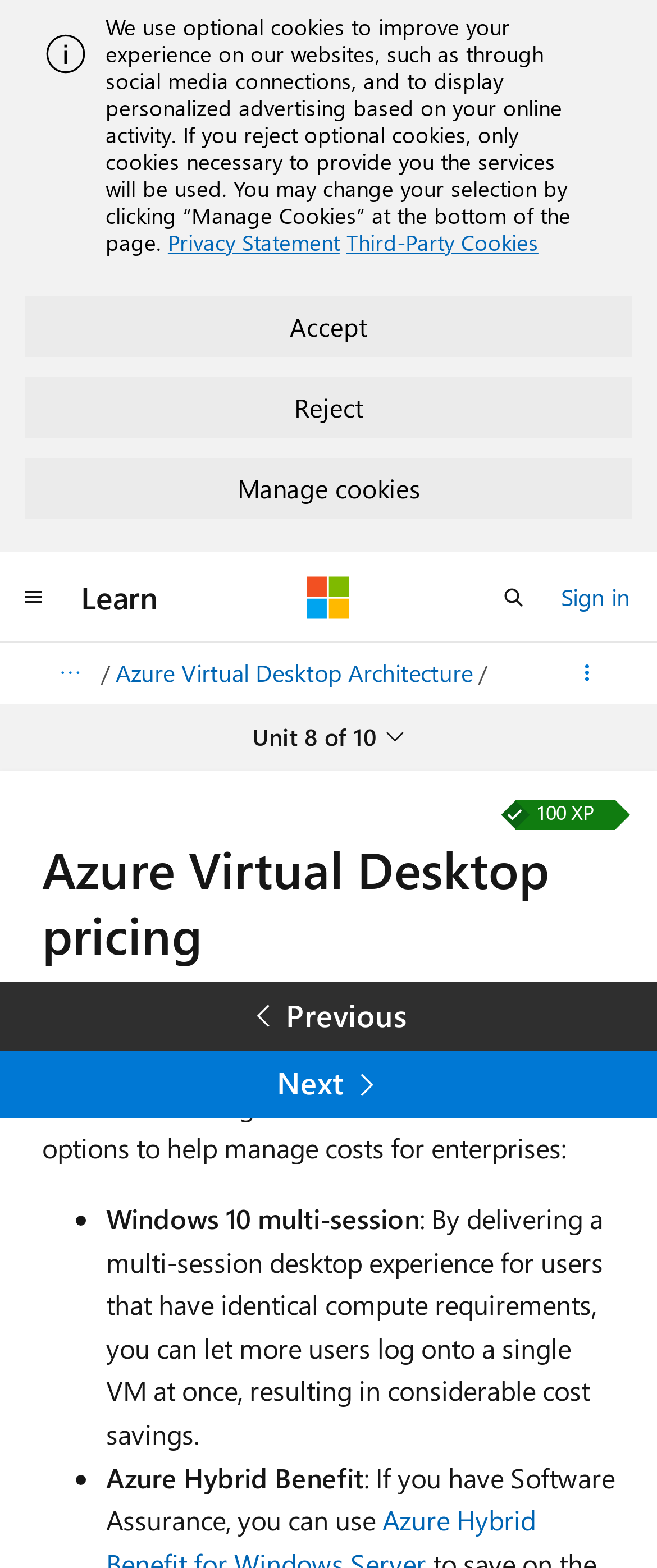How many options are provided to manage costs?
Refer to the image and give a detailed response to the question.

I can see that the webpage lists five options to manage costs for enterprises, which are Windows 10 multi-session, Azure Hybrid Benefit, and three more options that are not explicitly mentioned. The list markers '•' indicate that there are five items in the list.